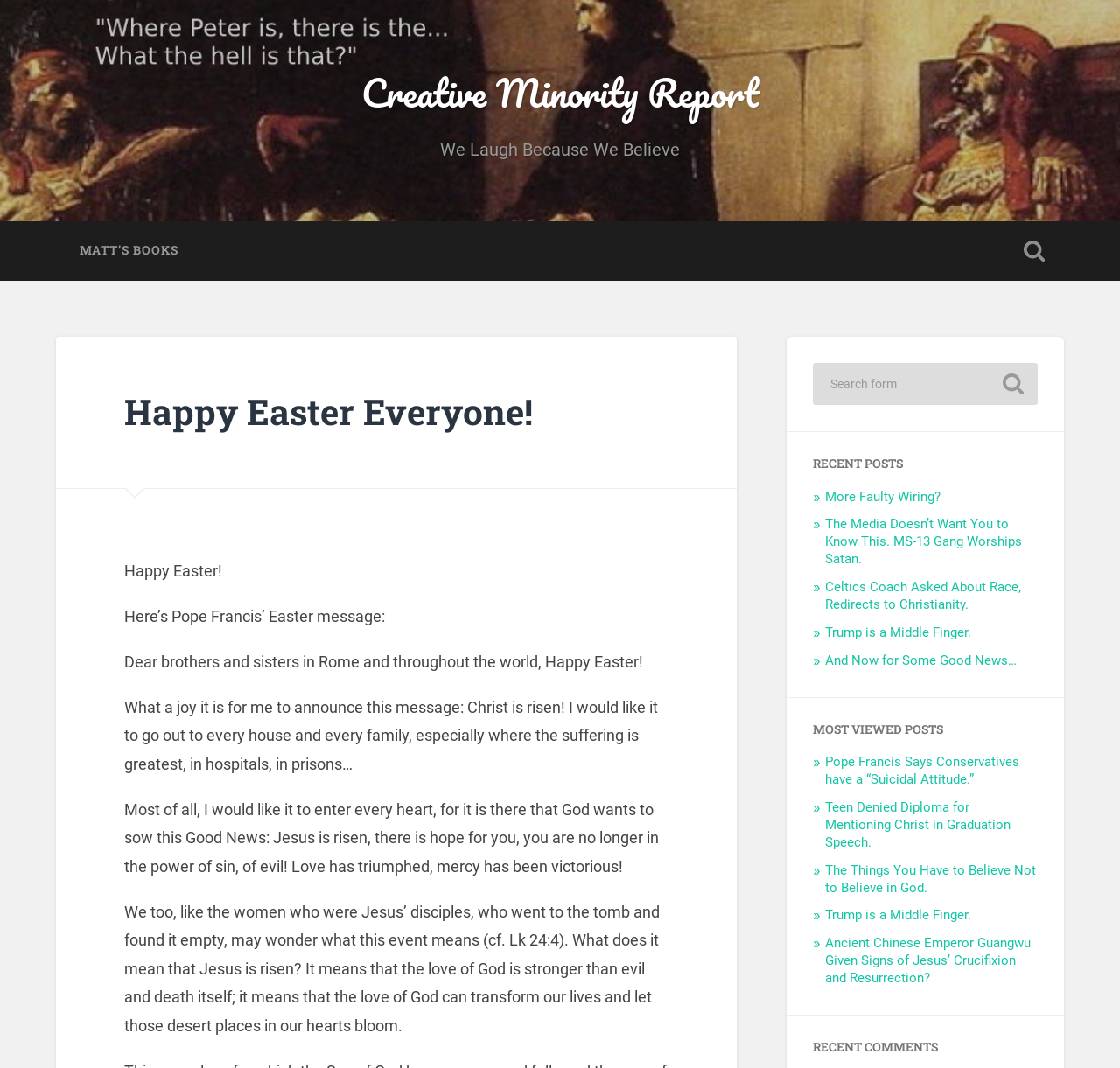Please mark the clickable region by giving the bounding box coordinates needed to complete this instruction: "Click the 'Creative Minority Report' link".

[0.323, 0.057, 0.677, 0.115]